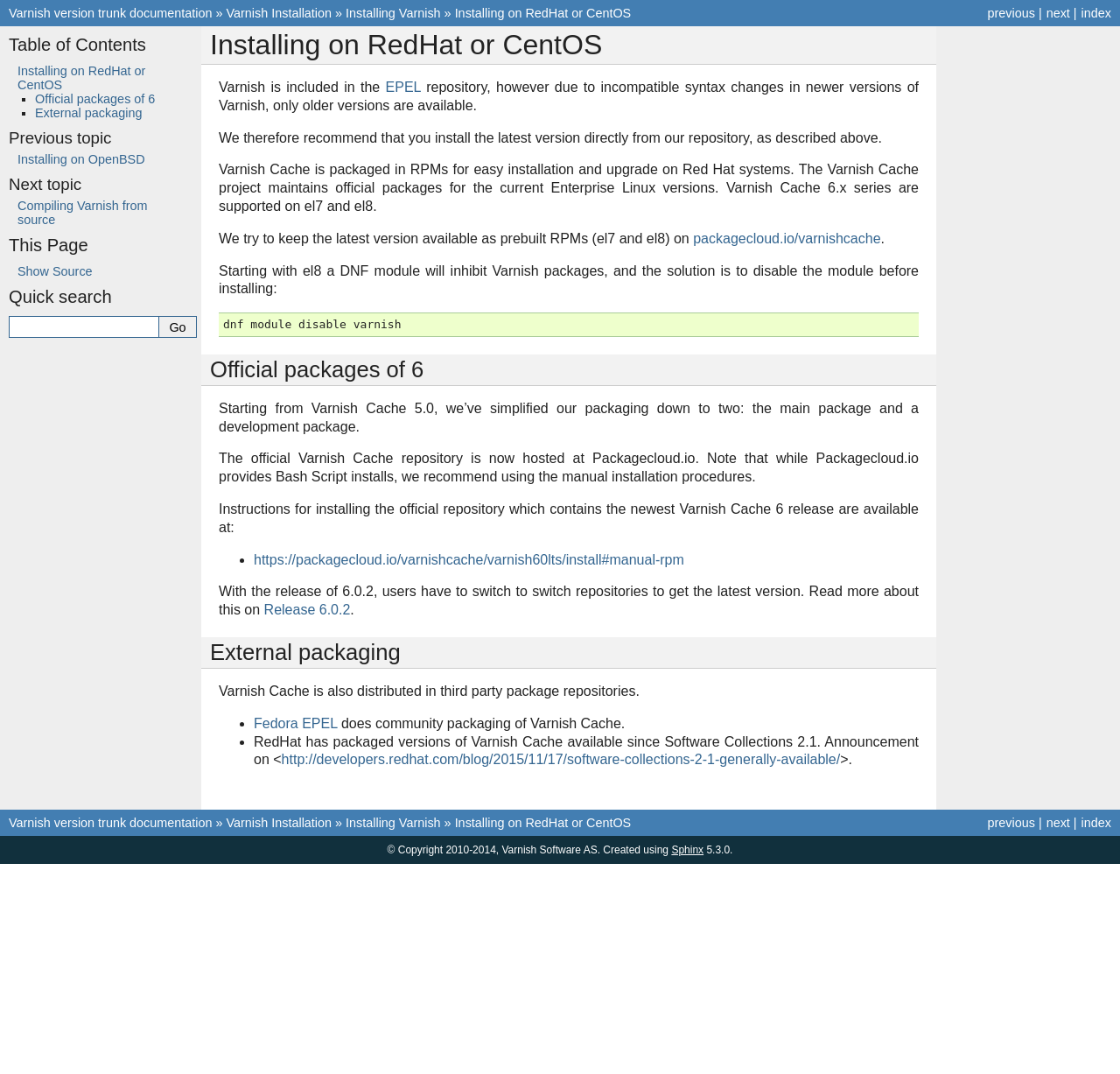What is the purpose of disabling the DNF module on el8?
Examine the image and provide an in-depth answer to the question.

The webpage states that starting with el8, a DNF module will inhibit Varnish packages, and the solution is to disable the module before installing, in order to install Varnish packages successfully.